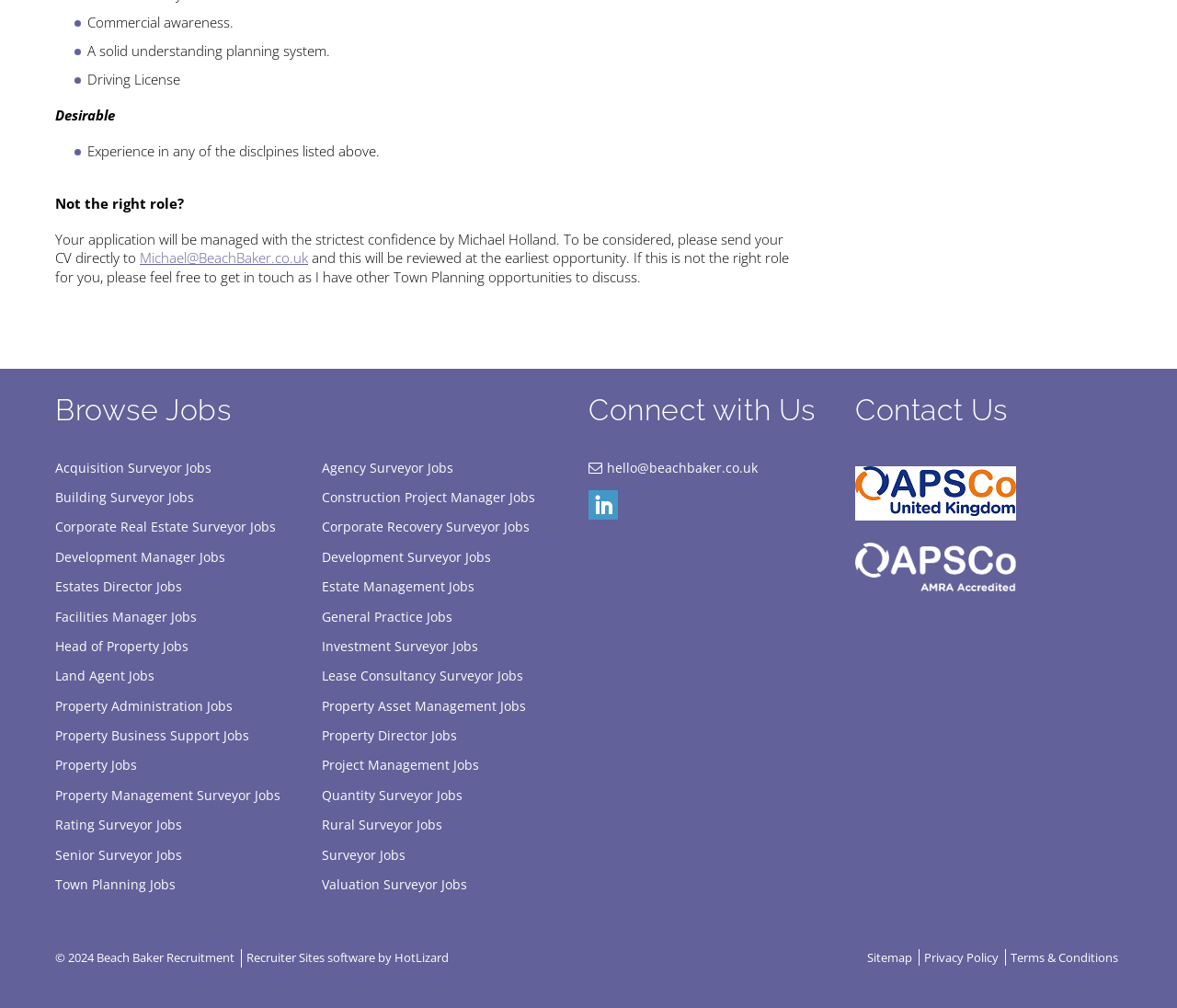Using the webpage screenshot, find the UI element described by Corporate Real Estate Surveyor Jobs. Provide the bounding box coordinates in the format (top-left x, top-left y, bottom-right x, bottom-right y), ensuring all values are floating point numbers between 0 and 1.

[0.047, 0.51, 0.266, 0.536]